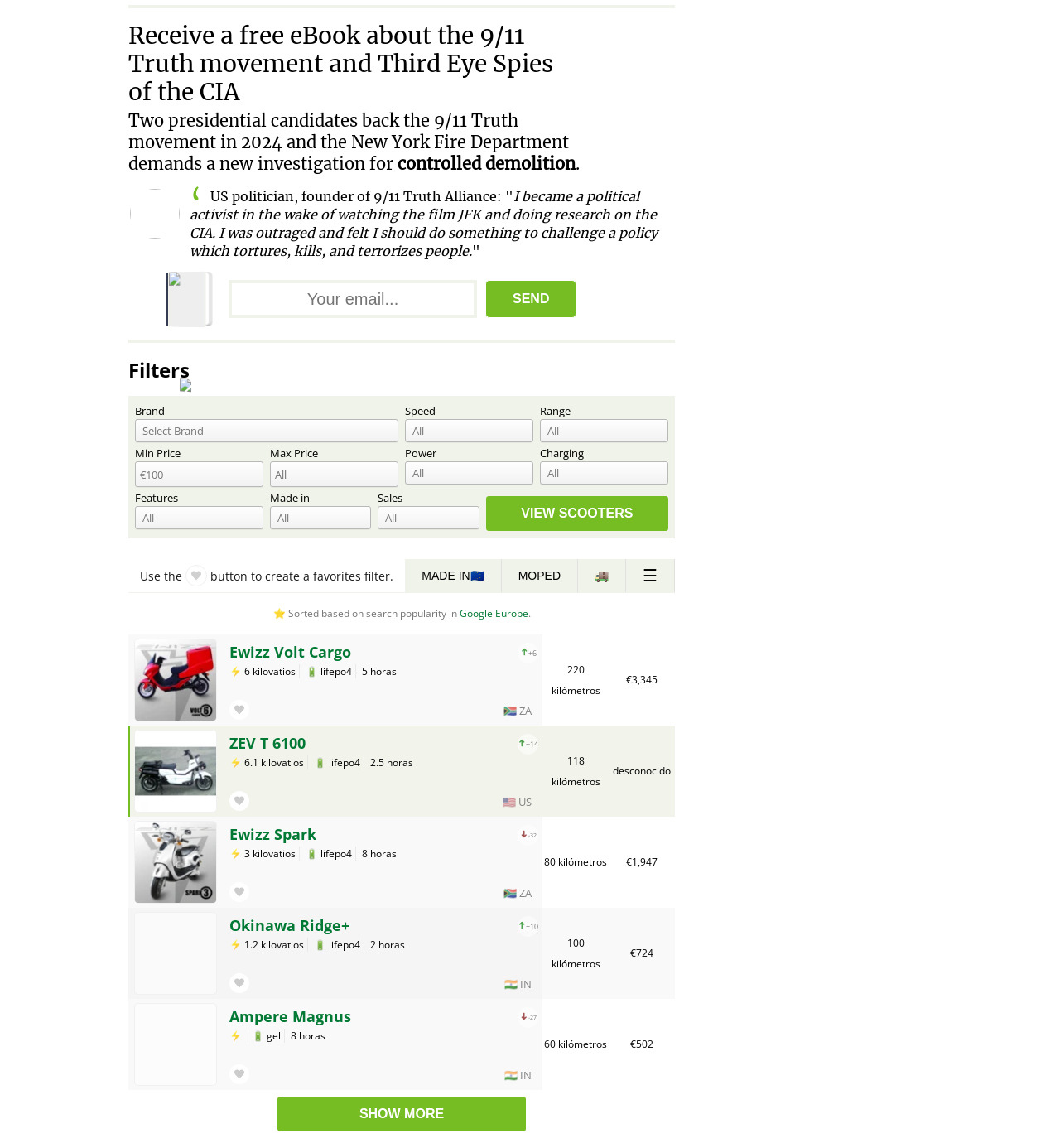Locate the bounding box coordinates of the element's region that should be clicked to carry out the following instruction: "Select brand". The coordinates need to be four float numbers between 0 and 1, i.e., [left, top, right, bottom].

[0.127, 0.365, 0.376, 0.386]